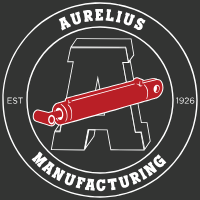What is the year of establishment?
Provide a fully detailed and comprehensive answer to the question.

The year of establishment, 'EST 1926', is included in the logo, suggesting a long-standing tradition of quality and reliability in the industry.